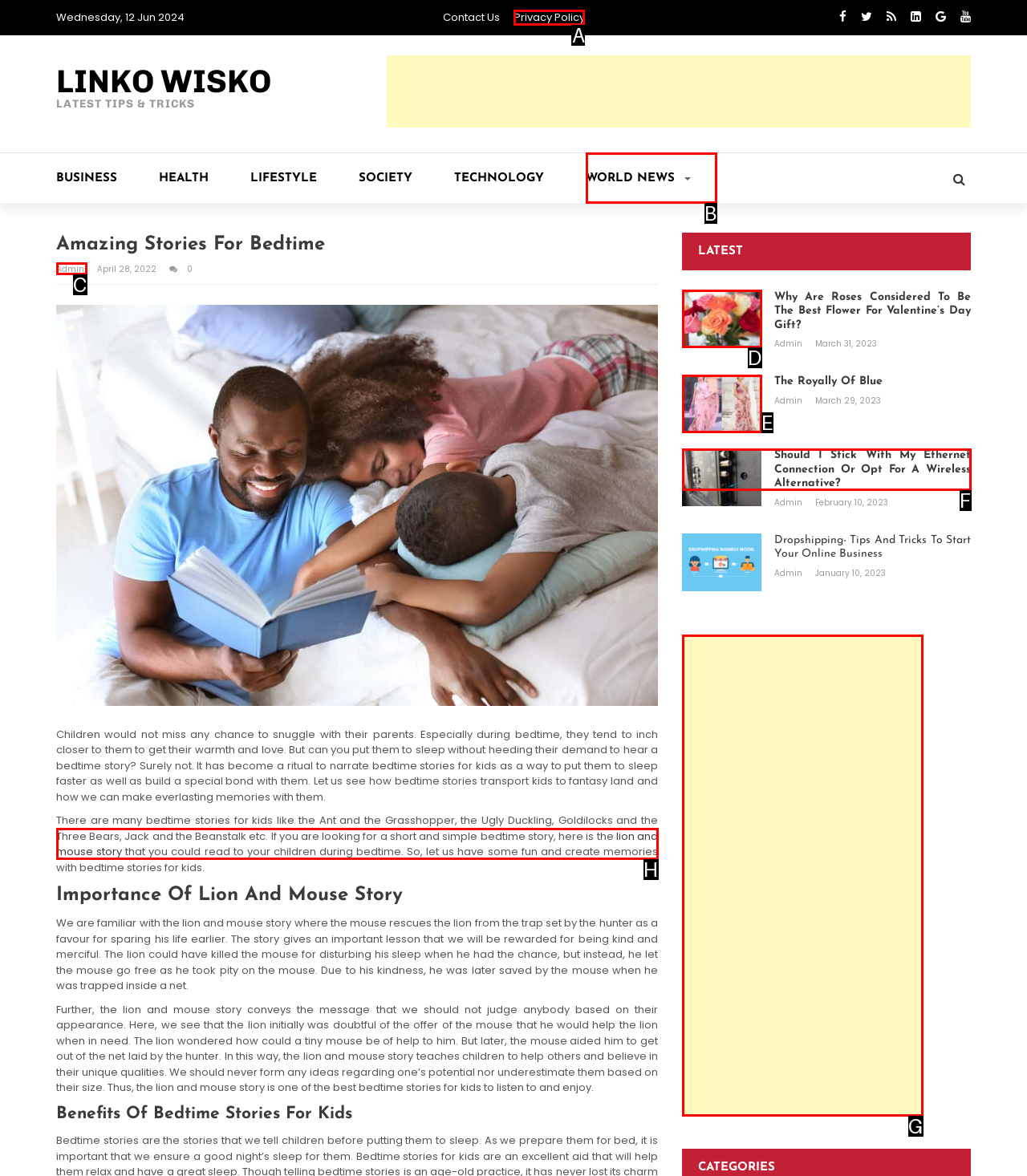Identify the HTML element that best matches the description: alt="The Royally of Blue". Provide your answer by selecting the corresponding letter from the given options.

E